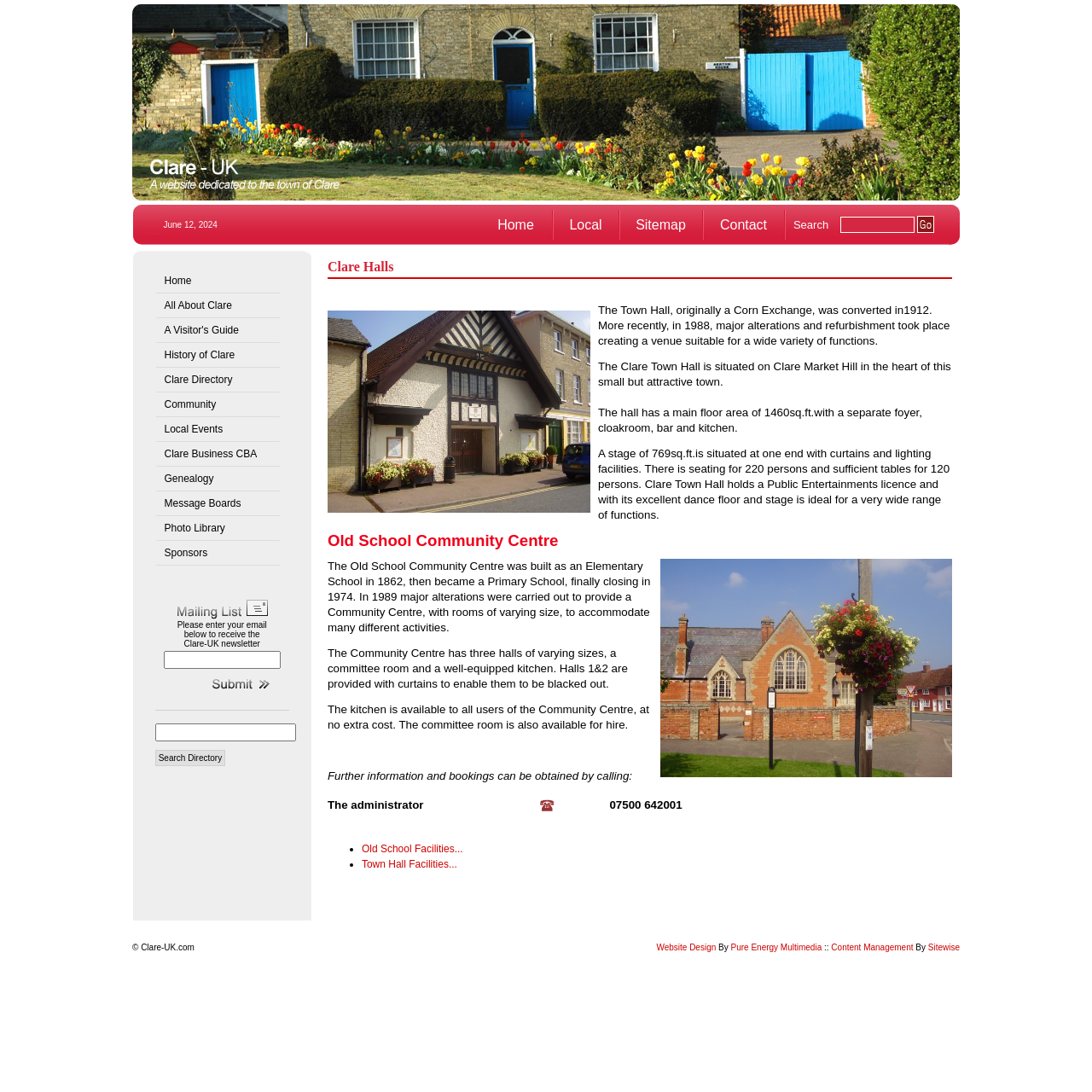Determine the bounding box coordinates of the UI element described below. Use the format (top-left x, top-left y, bottom-right x, bottom-right y) with floating point numbers between 0 and 1: Tips and guides

None